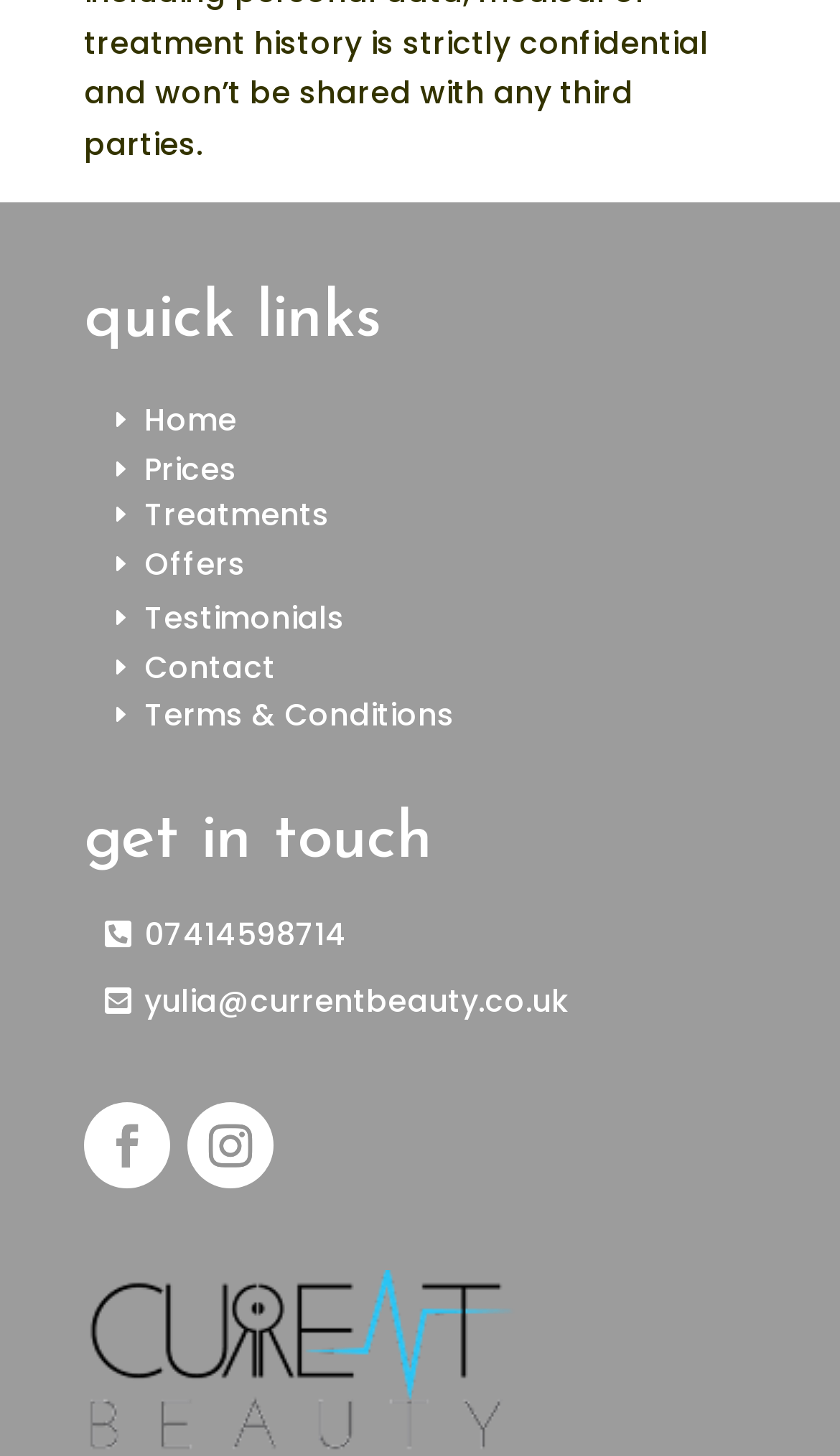Utilize the information from the image to answer the question in detail:
How many social media links are there?

There are two social media links, represented by the icons '' and '', located at the bottom of the webpage with bounding box coordinates [0.1, 0.757, 0.203, 0.816] and [0.223, 0.757, 0.326, 0.816] respectively.